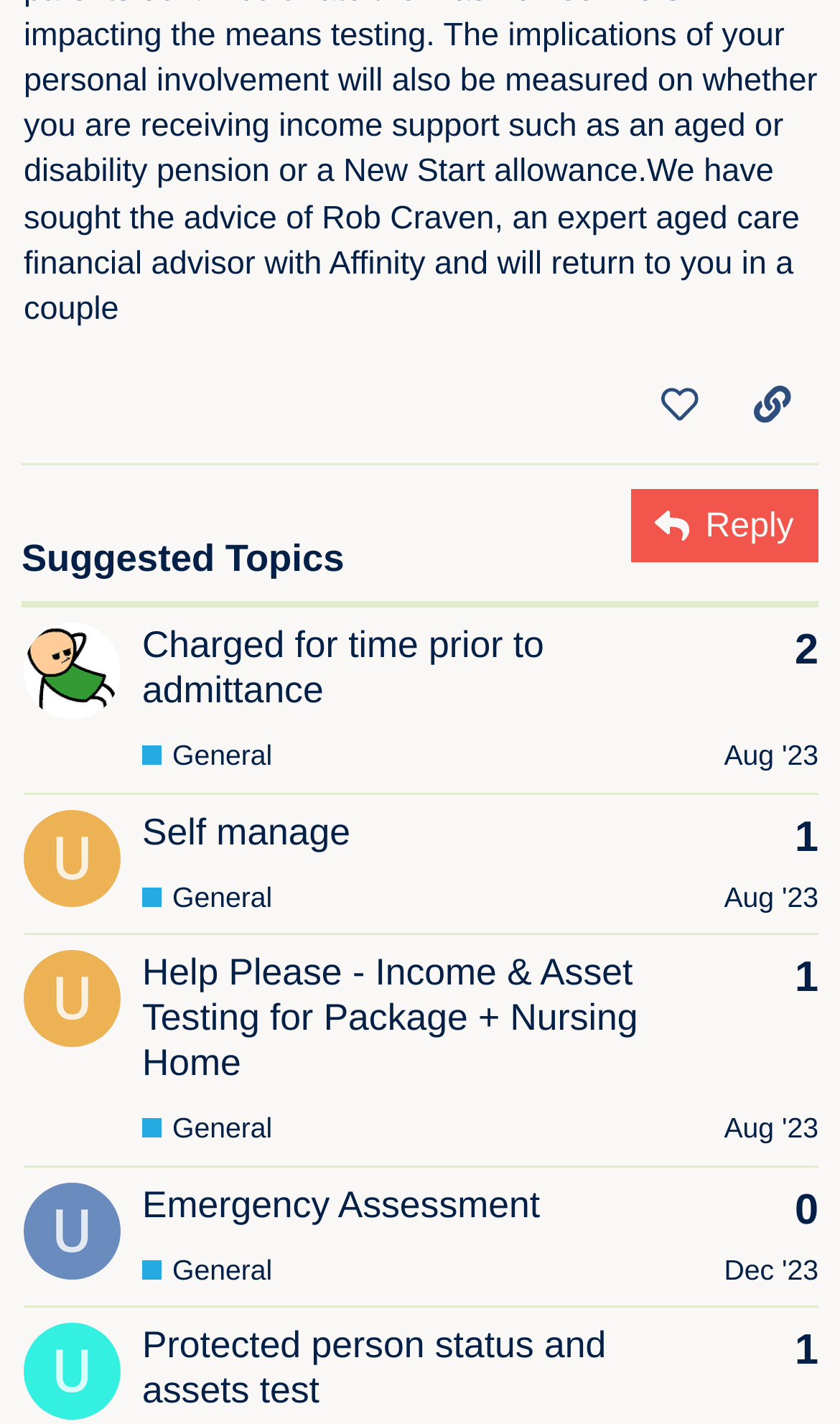Based on what you see in the screenshot, provide a thorough answer to this question: What is the category of the topic 'Self manage'?

The topic 'Self manage' has a link 'General' which suggests that it belongs to the 'General' category. This category is likely a broad topic area where users can discuss various issues that don't fit into other specific categories.